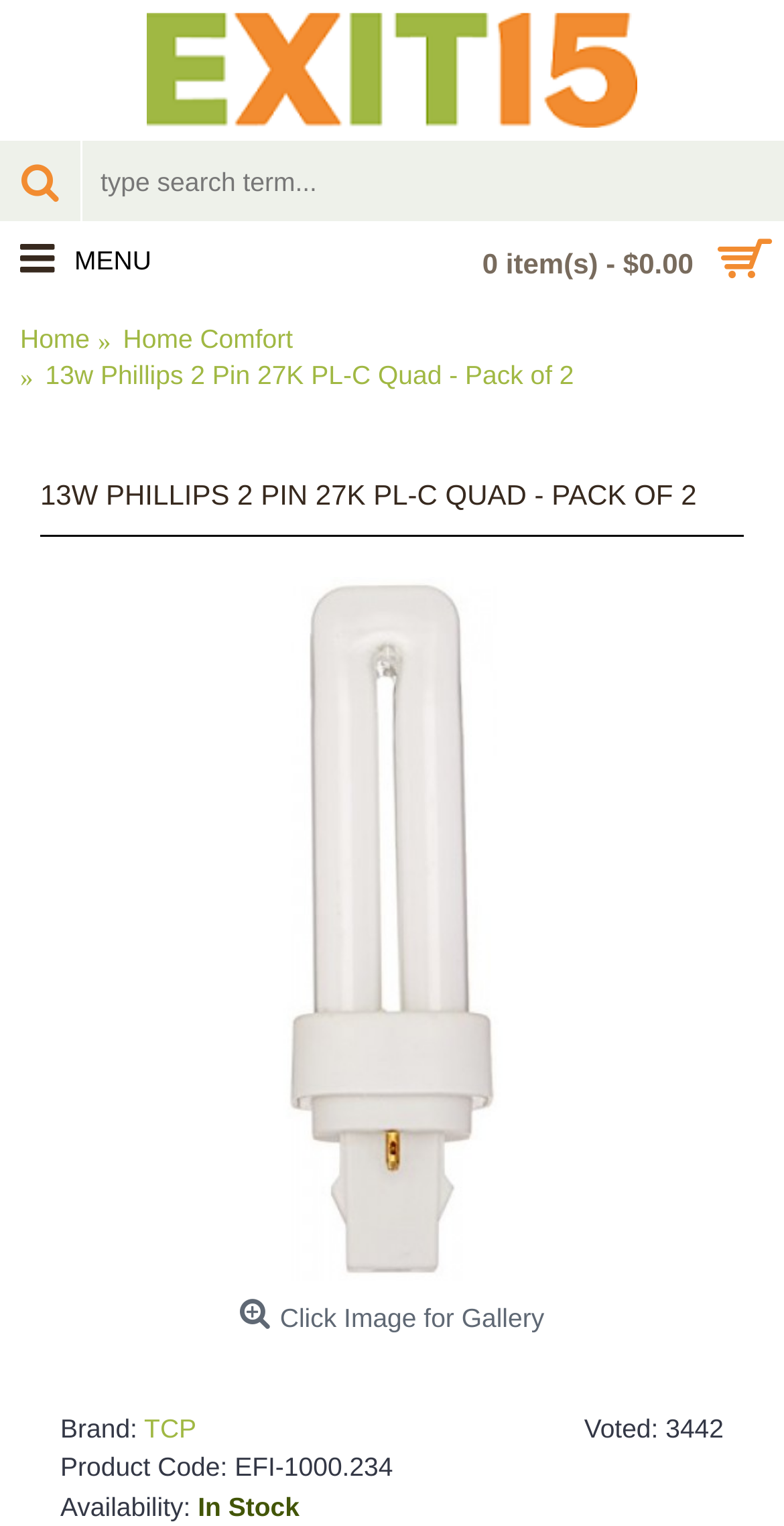Determine the bounding box coordinates of the section I need to click to execute the following instruction: "add item to cart". Provide the coordinates as four float numbers between 0 and 1, i.e., [left, top, right, bottom].

[0.0, 0.145, 1.0, 0.198]